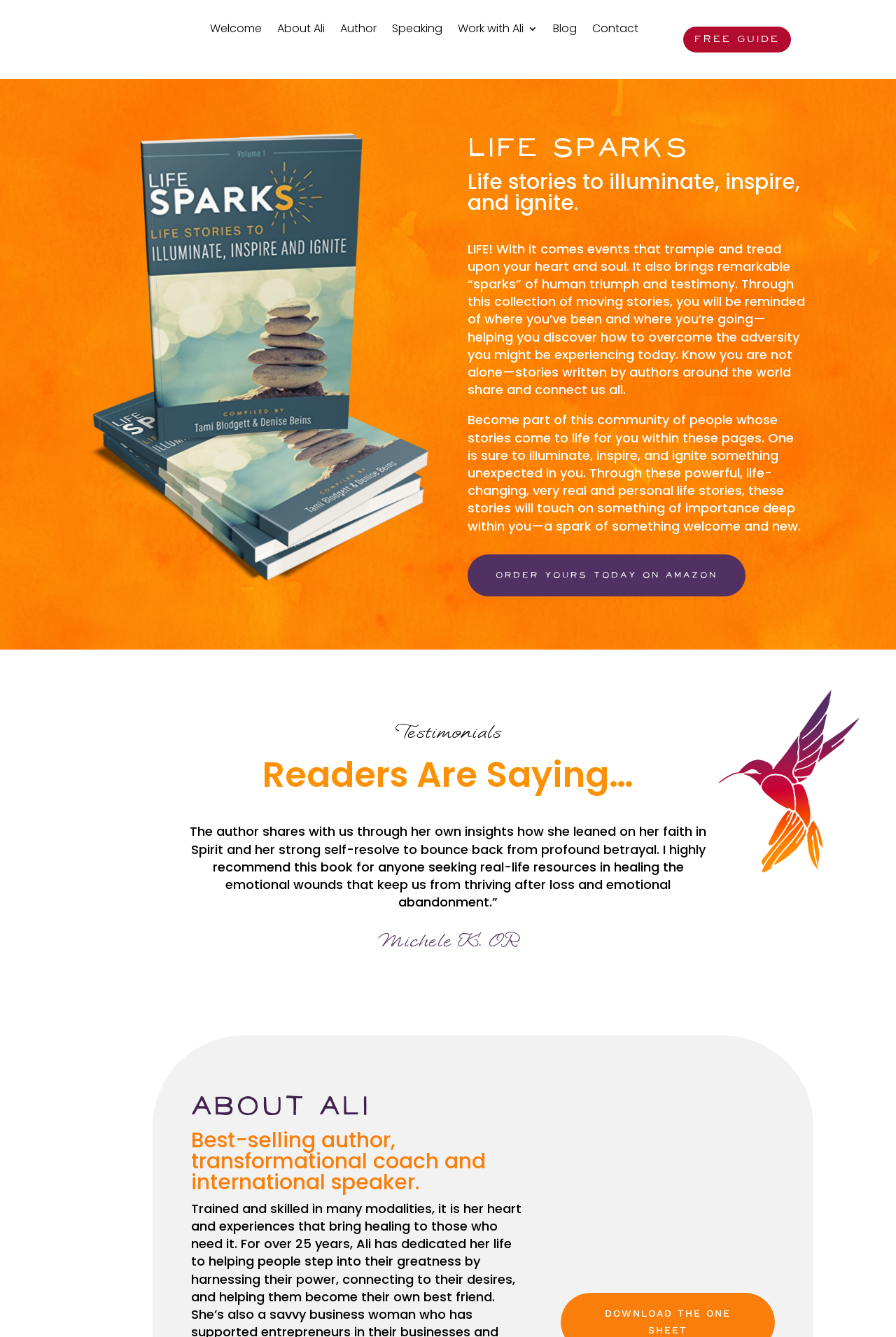Locate the bounding box coordinates of the region to be clicked to comply with the following instruction: "Read the testimonial from Michele K. OR". The coordinates must be four float numbers between 0 and 1, in the form [left, top, right, bottom].

[0.422, 0.696, 0.578, 0.715]